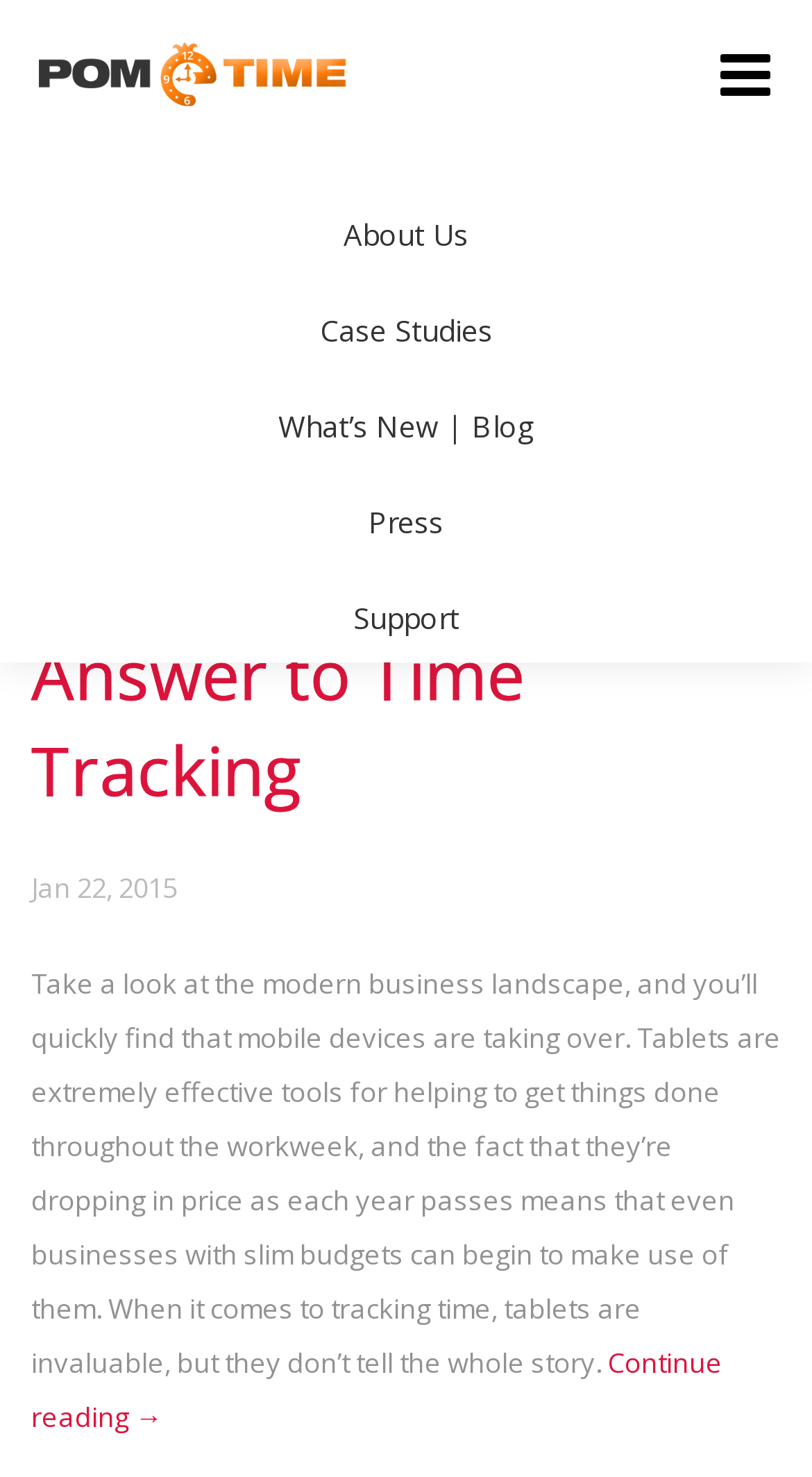Explain the webpage in detail.

The webpage is about innovations, specifically focusing on time tracking. At the top, there are multiple links to different sections of the website, including "About Us", "Case Studies", "What's New | Blog", "Press", "Support", "Contact Us", "Free Trial", "Login", and "Knowledge Base". These links are positioned horizontally, with "Home" and "Innovations" links on the left side, and the rest on the right side.

Below the links, there is a main content section with a heading that reads "3 Reasons Why an Android Tablet Combined With a Web-based Back-end is the Answer to Time Tracking". This heading is followed by a link with the same text, and a static text indicating the date "Jan 22, 2015". 

The main content is a paragraph of text that discusses the use of mobile devices, specifically tablets, in the modern business landscape for time tracking. The text explains how tablets are effective tools for getting work done and are becoming more affordable for businesses. The paragraph is followed by a "Continue reading →" link, suggesting that there is more content to be read on the topic.